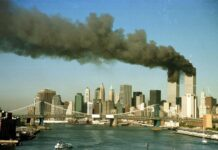What is the structure in the foreground of the image?
Examine the image and provide an in-depth answer to the question.

The image shows the Brooklyn Bridge arching across the East River in the foreground, providing a sense of scale and context to the devastating scene unfolding in the background.